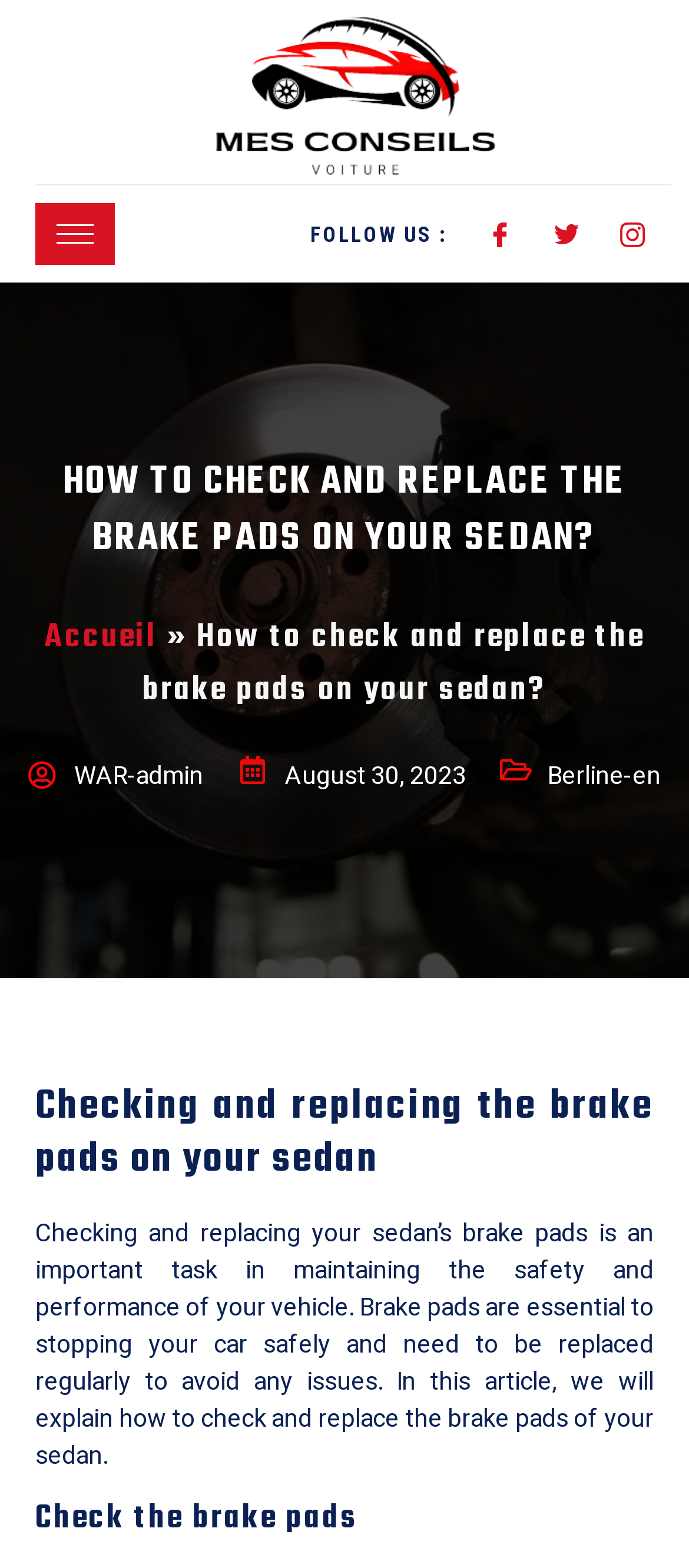What is the purpose of this article?
Based on the image, provide your answer in one word or phrase.

Explain brake pad replacement